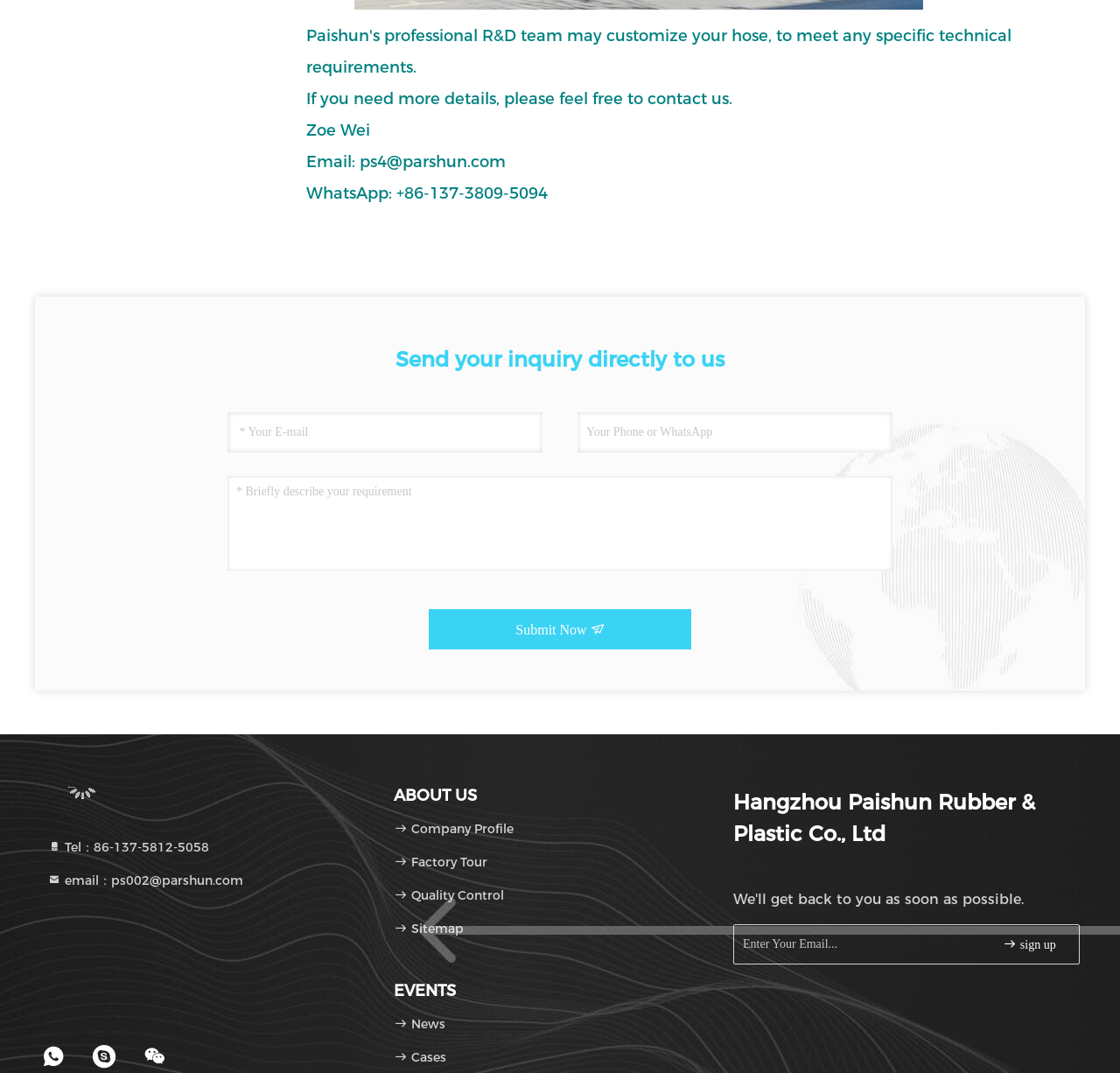How many links are there in the 'ABOUT US' section?
Using the image as a reference, answer with just one word or a short phrase.

4